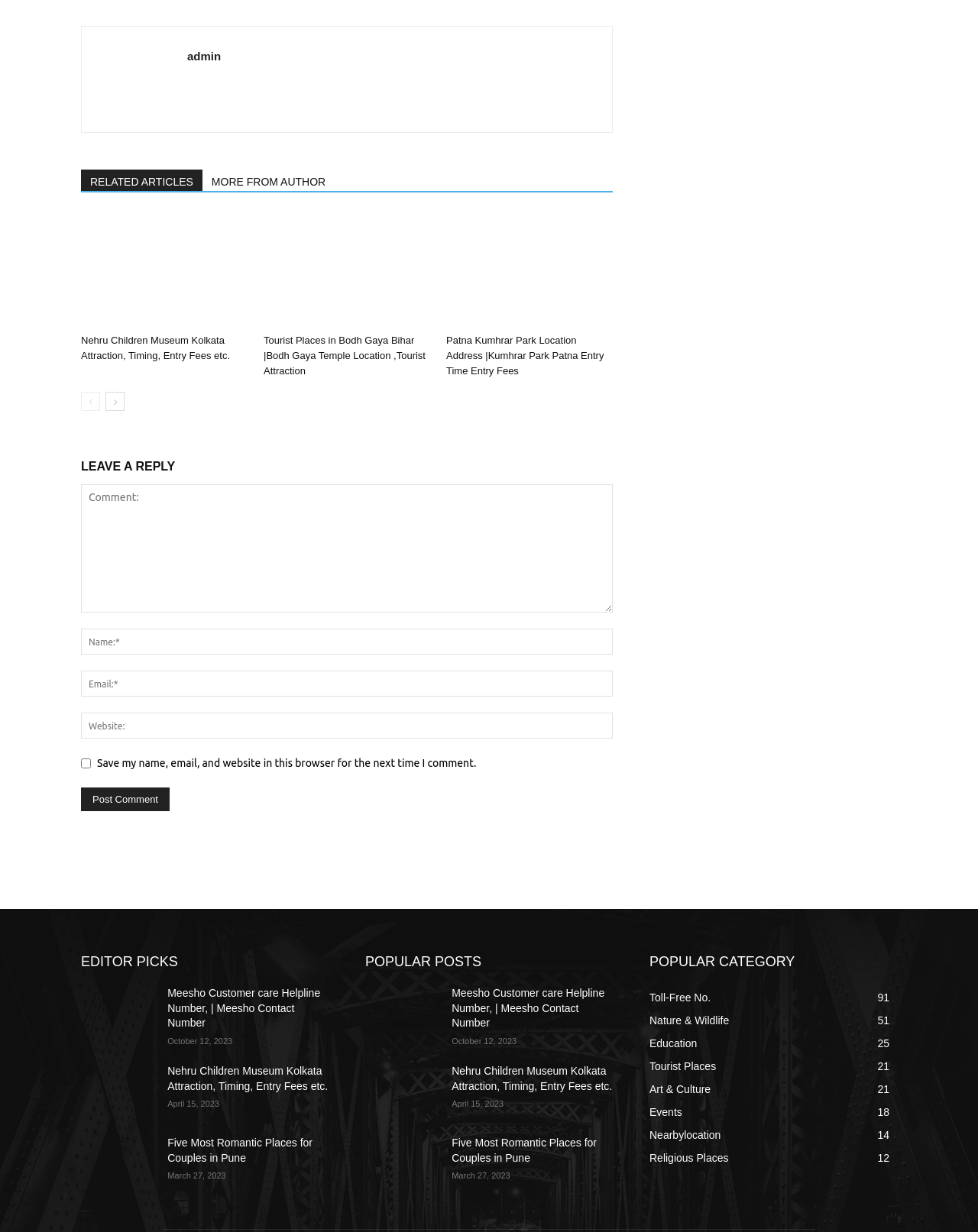Please provide a short answer using a single word or phrase for the question:
What is the purpose of the textbox with the label 'Comment:'?

To leave a reply